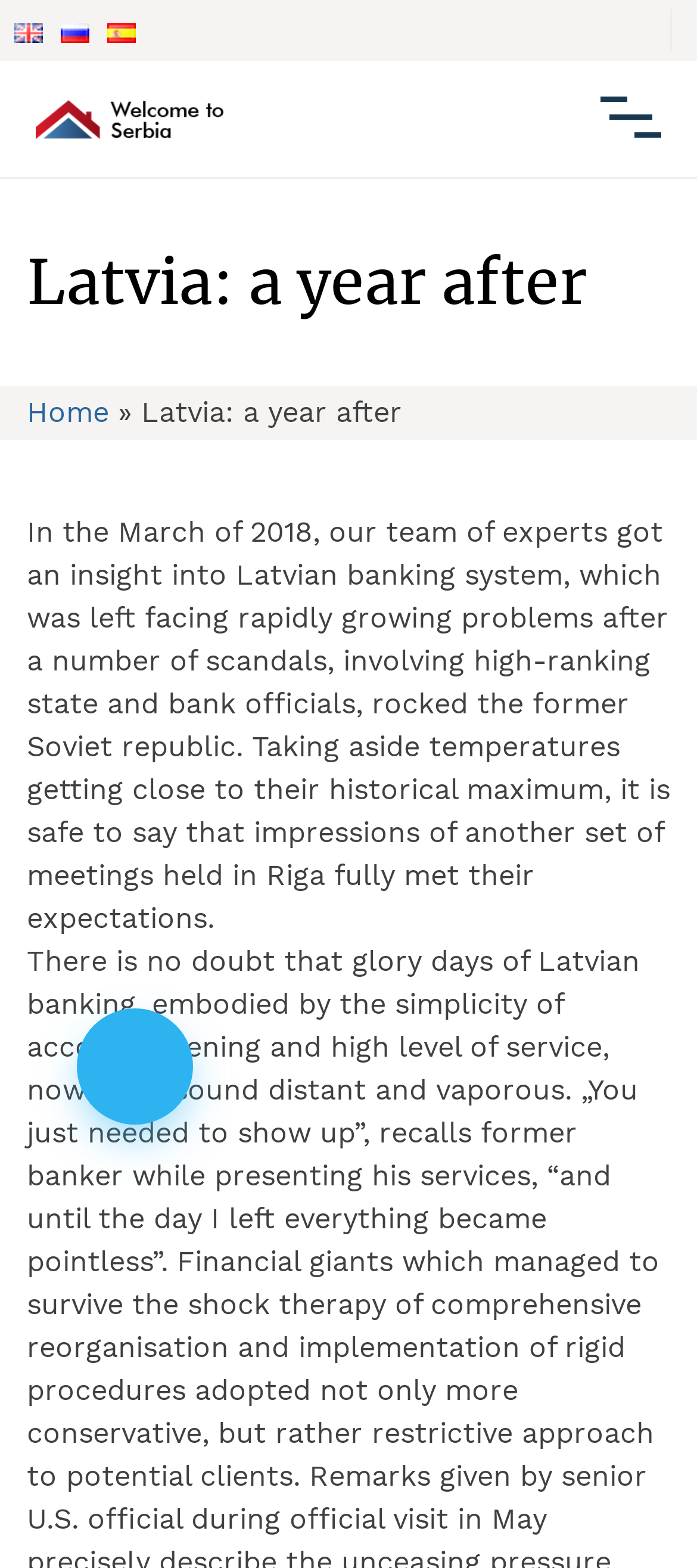What is the name of the country mentioned in the article?
Refer to the screenshot and deliver a thorough answer to the question presented.

I read the text content of the webpage and found that the article is talking about Latvia, specifically the banking system of Latvia.